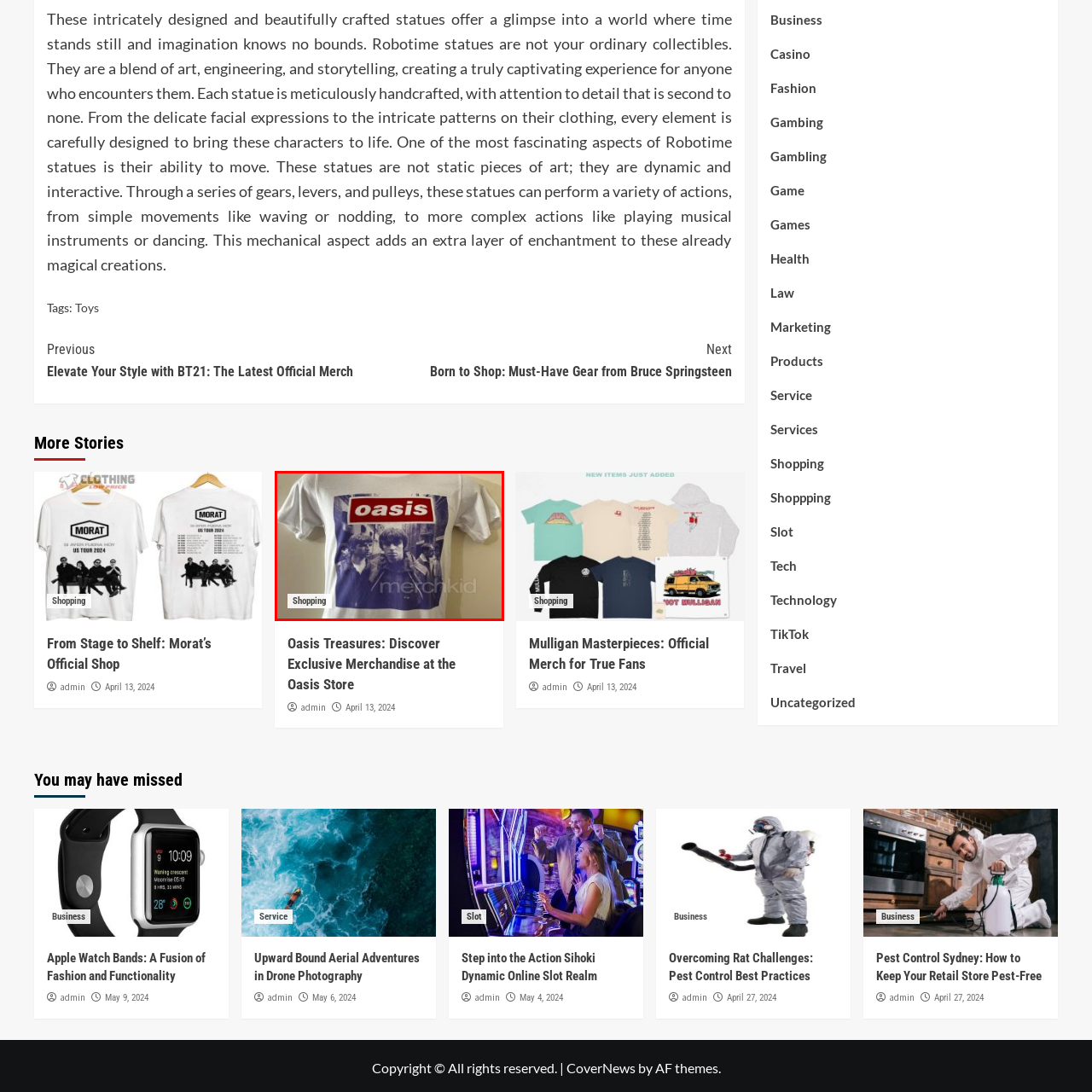What is the subject of the graphic on the t-shirt?
Direct your attention to the highlighted area in the red bounding box of the image and provide a detailed response to the question.

The caption describes the design as a bold, red 'oasis' text overlaying a black-and-white photo of the band members, which indicates that the subject of the graphic on the t-shirt is the Oasis band members.